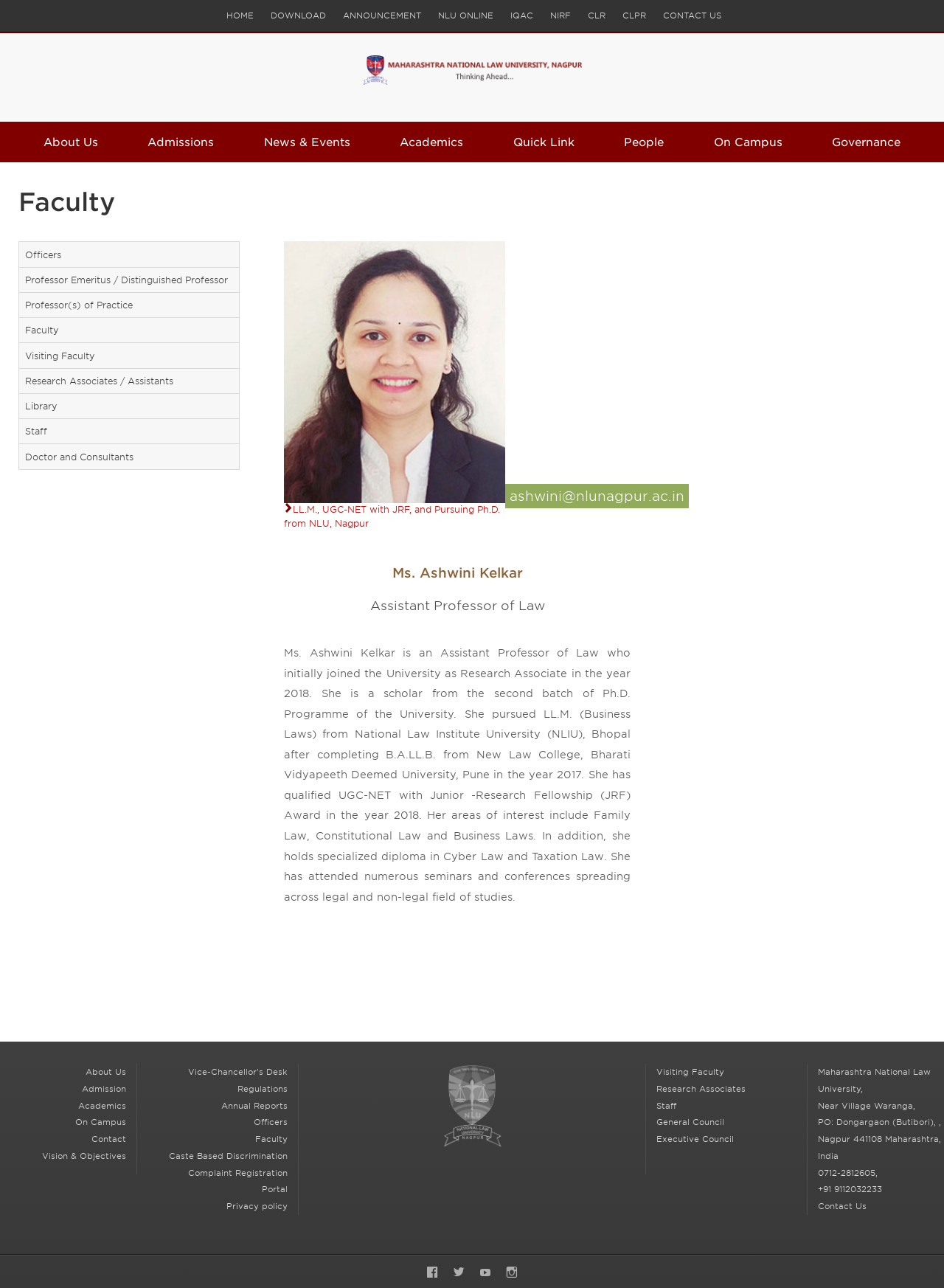Could you locate the bounding box coordinates for the section that should be clicked to accomplish this task: "View the Faculty page".

[0.02, 0.142, 0.98, 0.171]